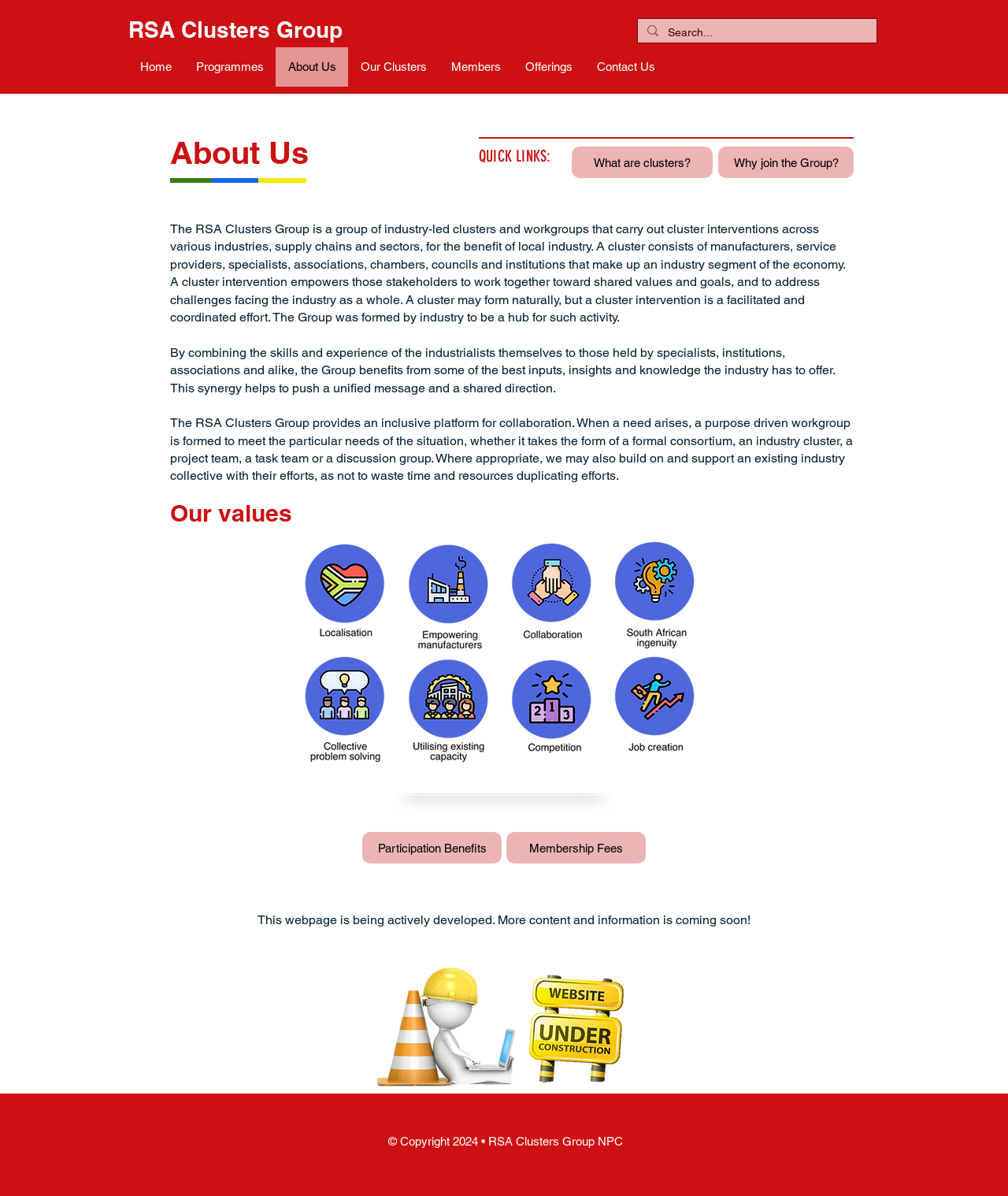Identify the bounding box coordinates for the element you need to click to achieve the following task: "read the article". The coordinates must be four float values ranging from 0 to 1, formatted as [left, top, right, bottom].

None